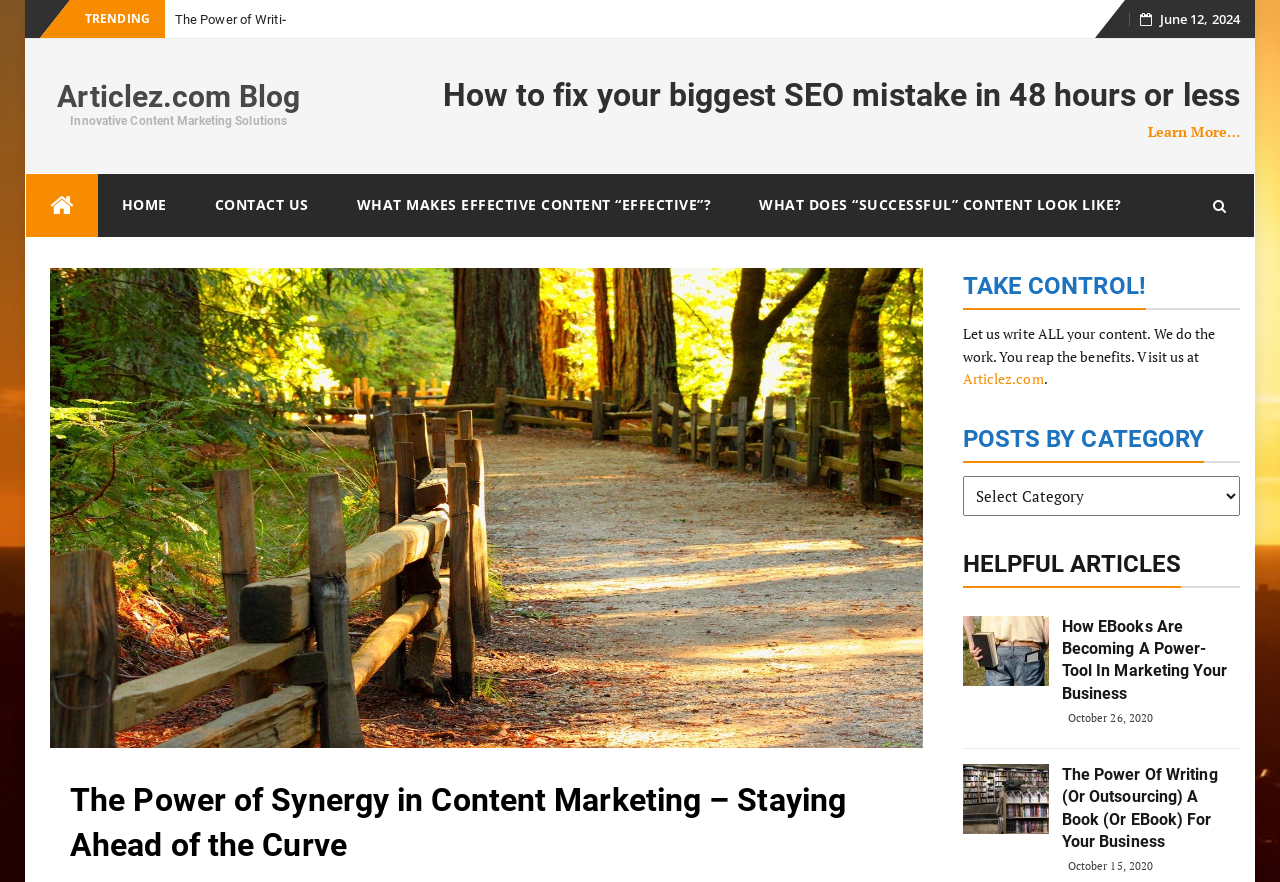Indicate the bounding box coordinates of the clickable region to achieve the following instruction: "view August 2023."

None